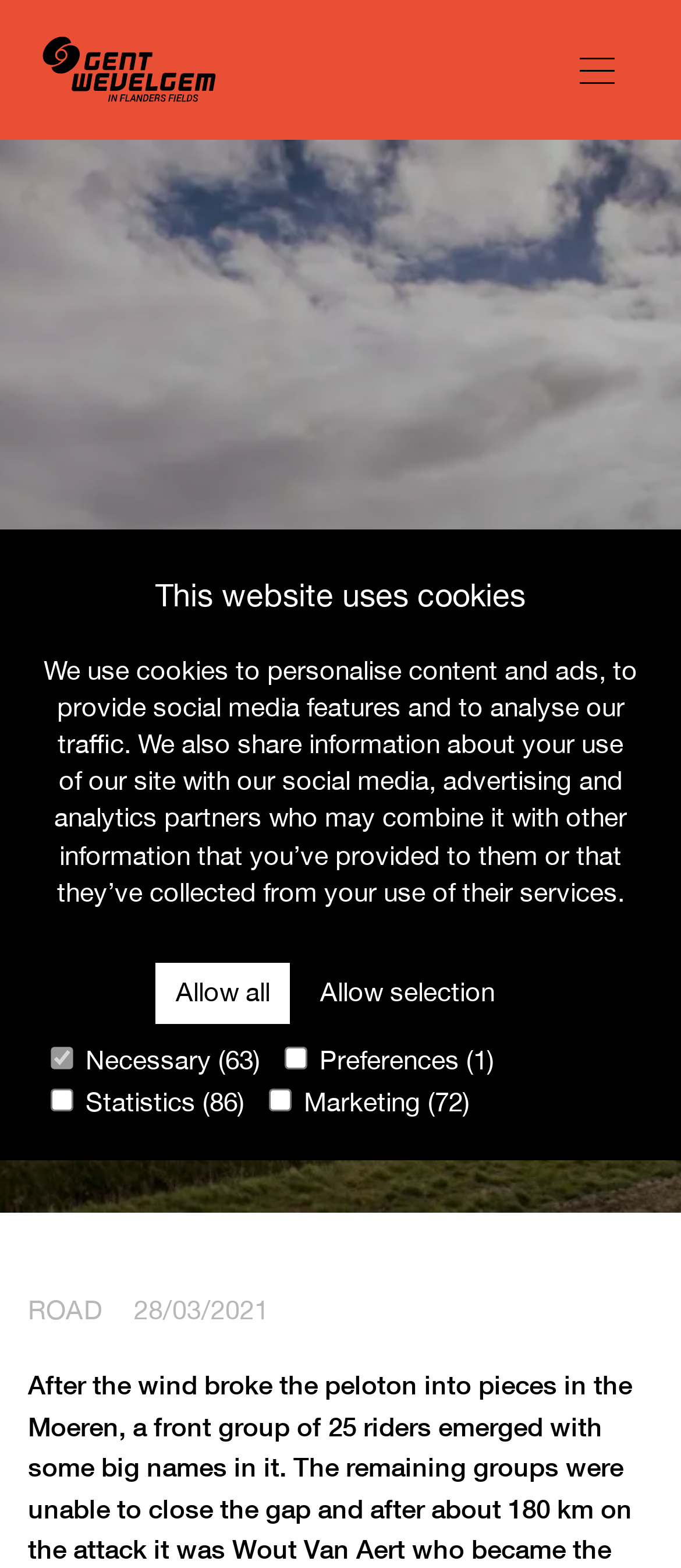What is the date of the news?
Refer to the image and give a detailed answer to the question.

I found a static text element with the text 'ROAD  28/03/2021'. The date is likely to be '28/03/2021'.